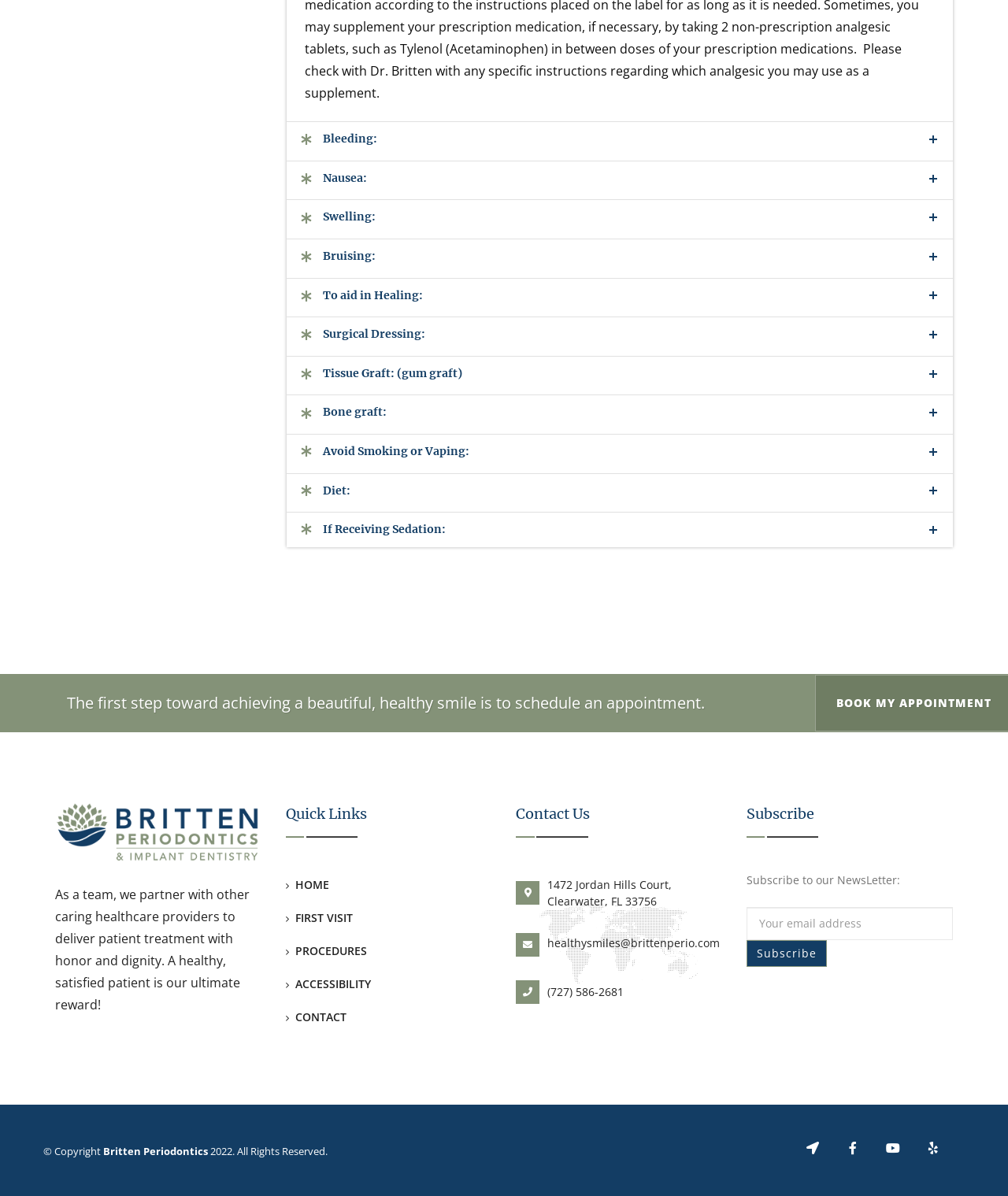Please identify the bounding box coordinates of the region to click in order to complete the given instruction: "Click on CONTACT". The coordinates should be four float numbers between 0 and 1, i.e., [left, top, right, bottom].

[0.283, 0.844, 0.343, 0.856]